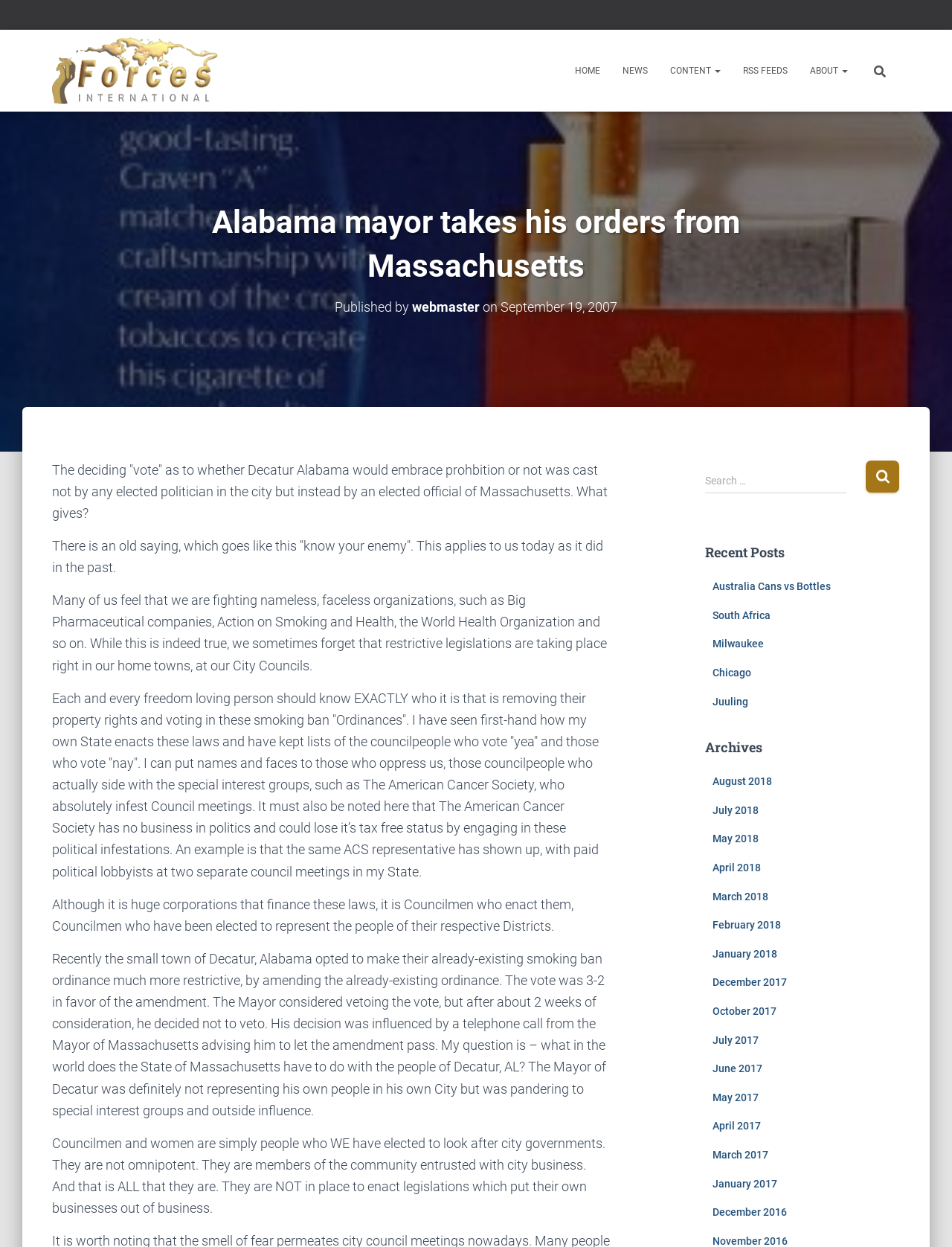What is the topic of the article?
Please provide a single word or phrase as your answer based on the screenshot.

Smoking ban ordinance